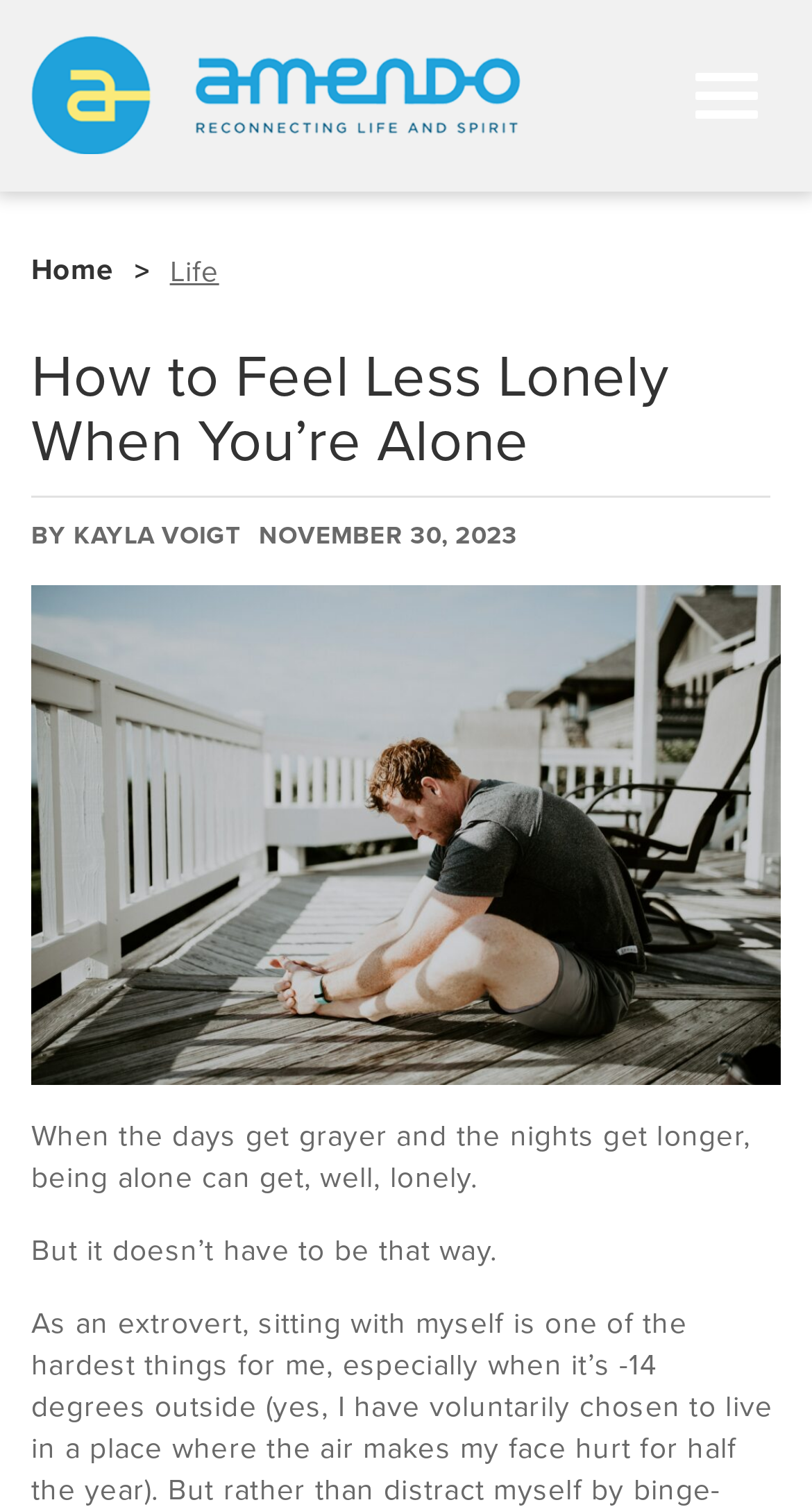How many buttons are in the top navigation section?
Examine the screenshot and reply with a single word or phrase.

1